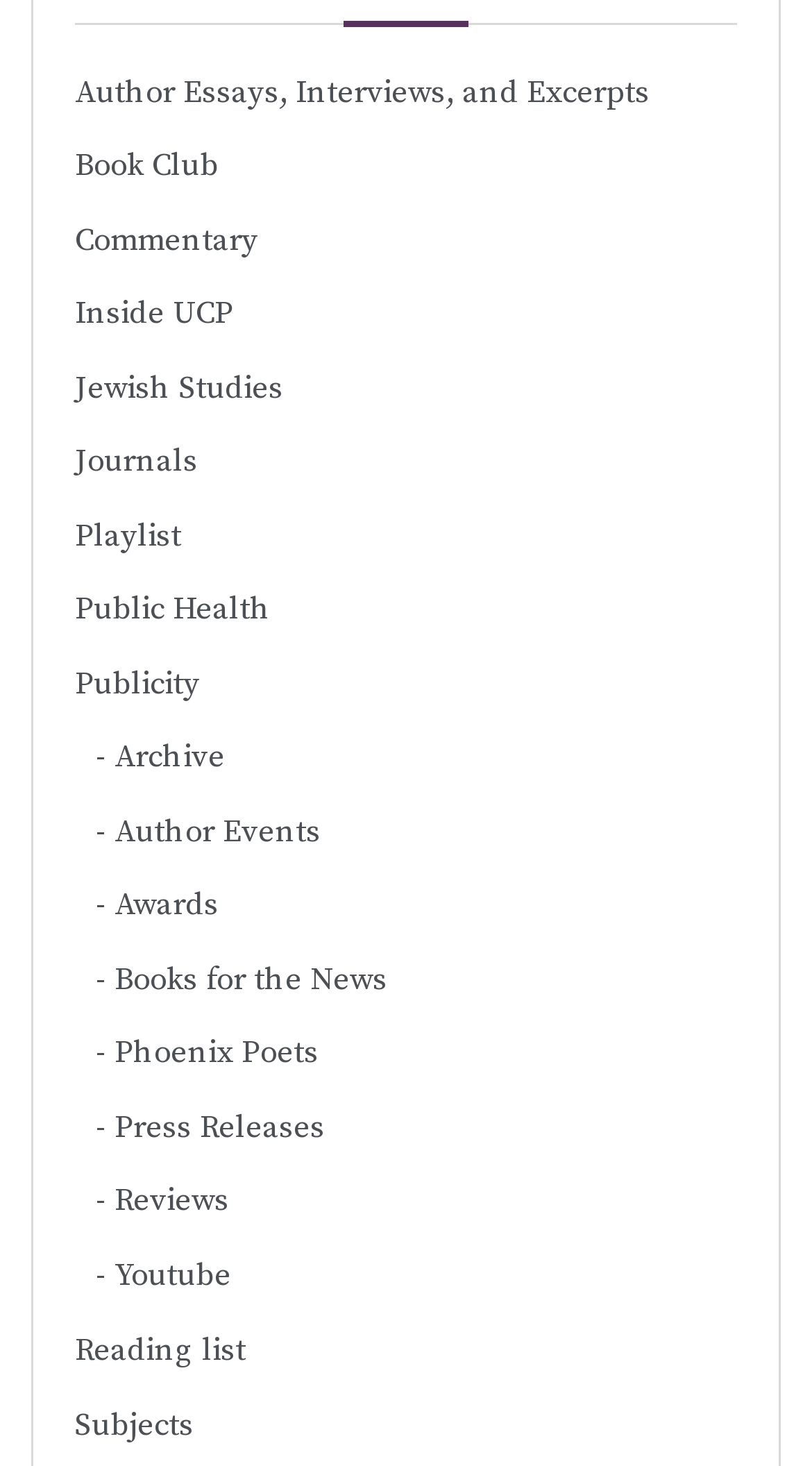Specify the bounding box coordinates of the area to click in order to follow the given instruction: "View reading list."

[0.092, 0.904, 0.303, 0.94]